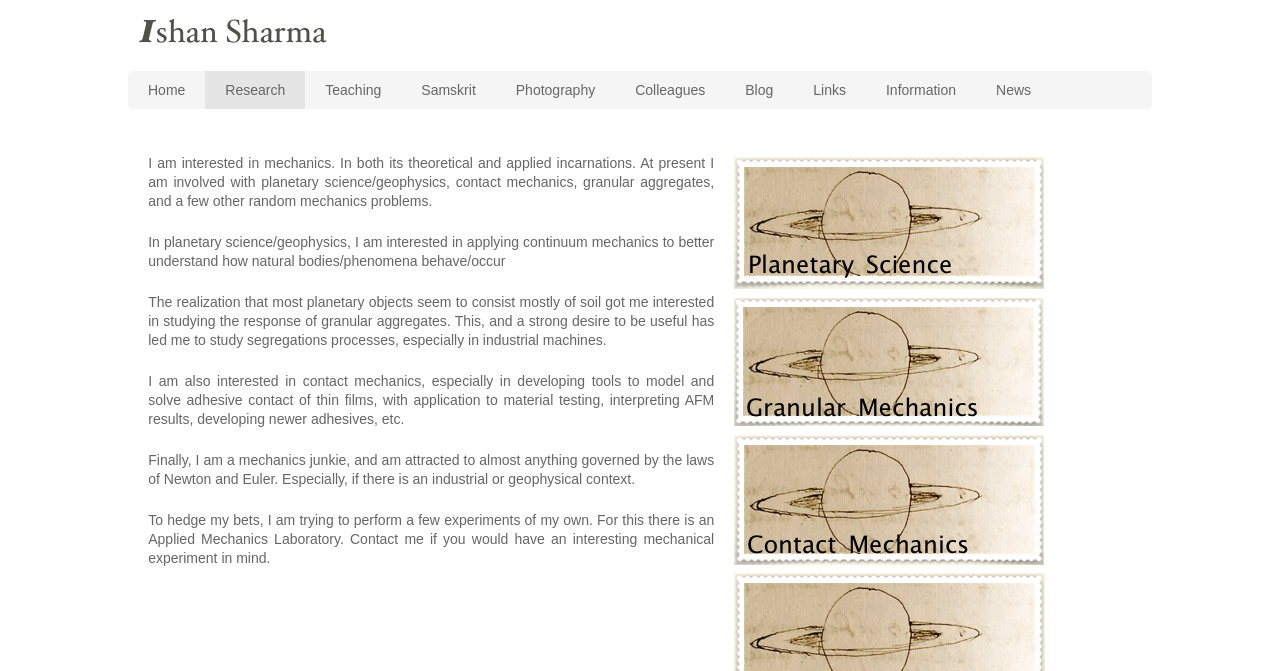What is the researcher's attitude towards mechanics? Using the information from the screenshot, answer with a single word or phrase.

Enthusiastic